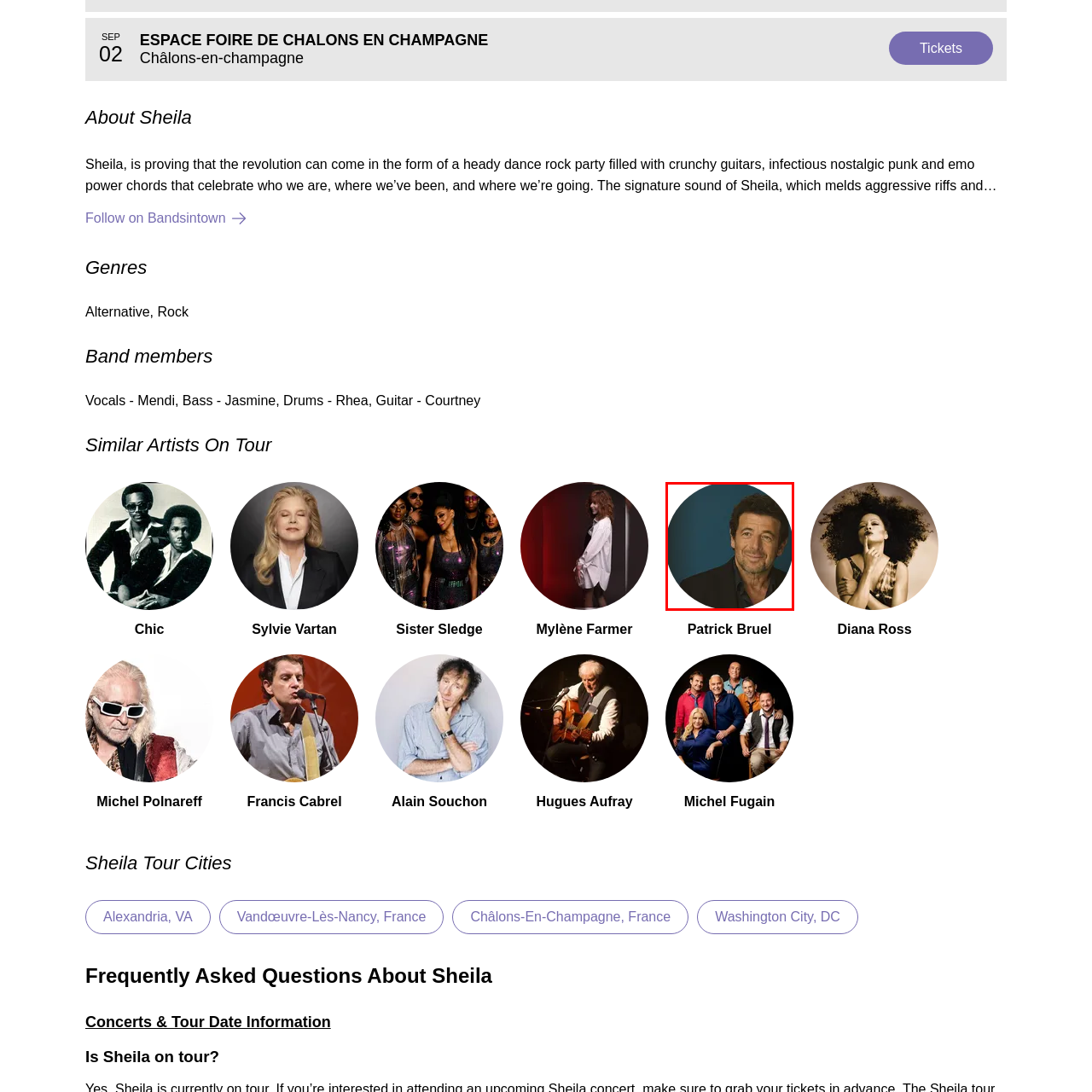Describe extensively the contents of the image within the red-bordered area.

The image features a charismatic man with a warm smile, dressed in a dark suit against a softly lit blue background. This portrait captures a blend of confidence and approachability, highlighting his friendly demeanor. The circular framing adds an artistic touch, emphasizing the subject’s features and expression. The context suggests he may be a celebrated figure, possibly involved in entertainment, as indicated by his presence in discussions about concert tours and popular music artists. This image accompanies links to renowned musical acts, hinting at a cultural or artistic significance.